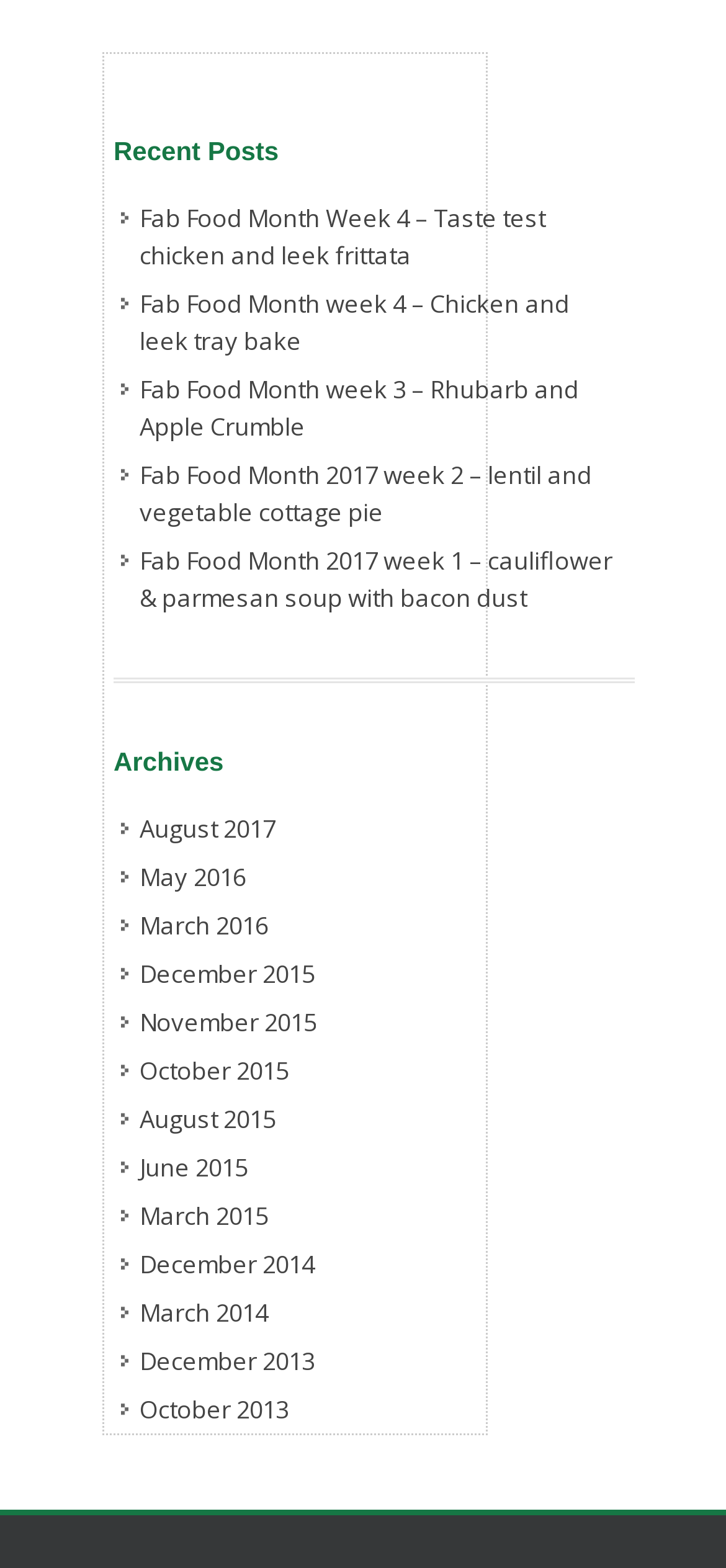Please identify the coordinates of the bounding box that should be clicked to fulfill this instruction: "browse archives from August 2017".

[0.167, 0.512, 0.387, 0.543]